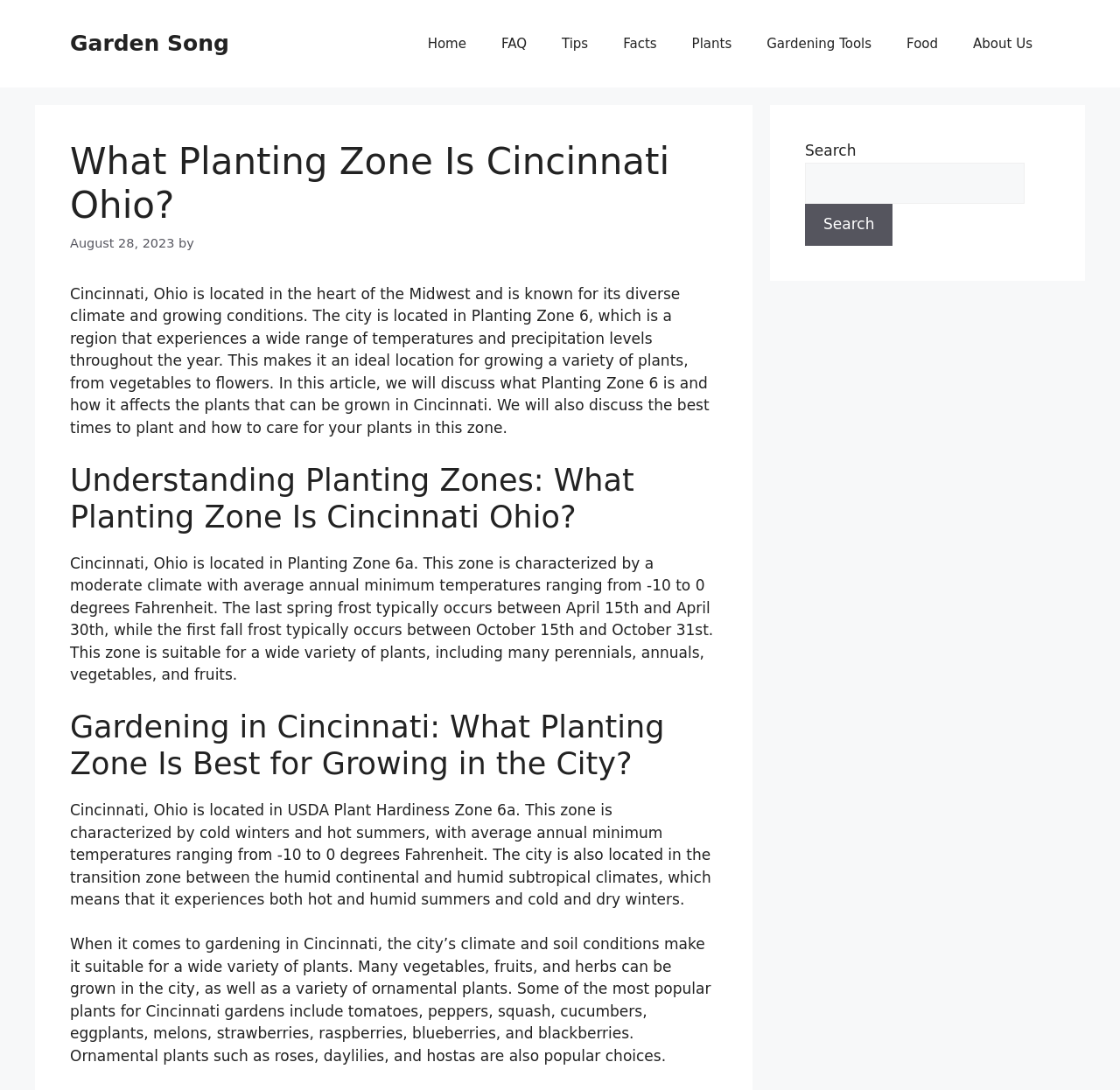What is the purpose of the article?
Provide a detailed and well-explained answer to the question.

The article aims to provide information about Planting Zone 6a, which Cincinnati is located in, and how it affects the plants that can be grown in the city, as well as provide guidance on gardening in Cincinnati's climate and soil conditions.